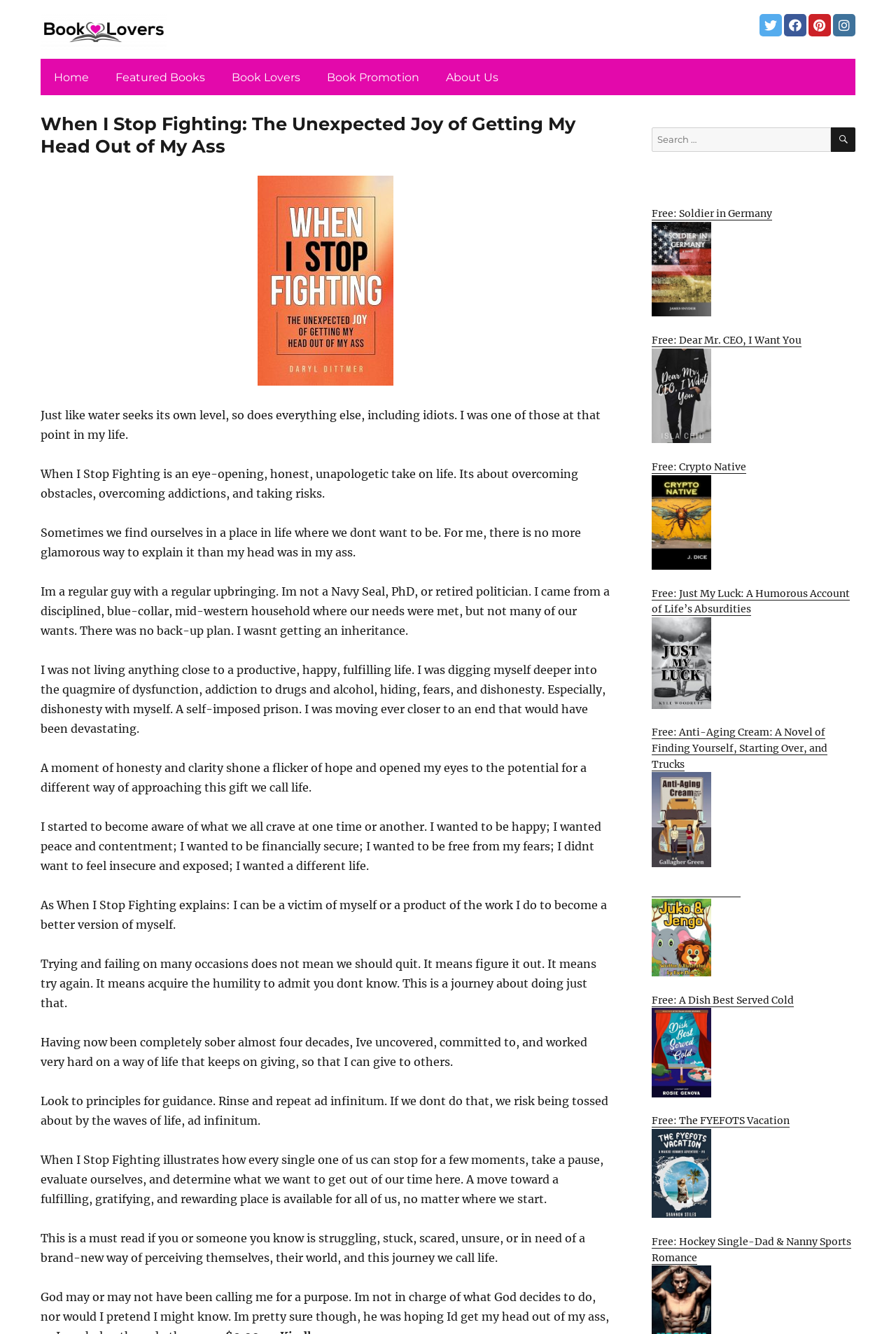What is the author's current status?
Kindly give a detailed and elaborate answer to the question.

According to the static text elements, the author mentions that he has been 'completely sober almost four decades', indicating that he has overcome addiction and is currently sober.